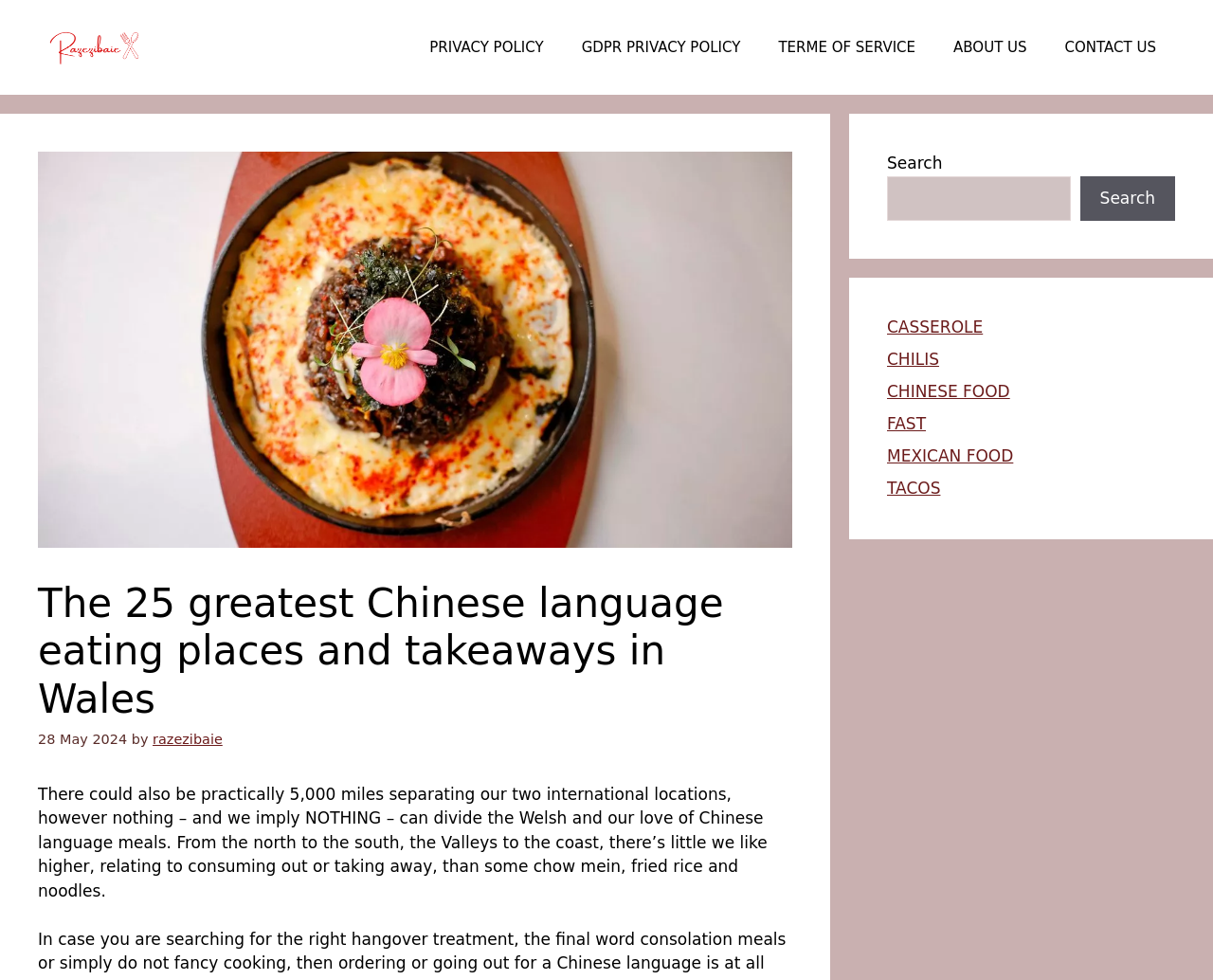What is the topic of the webpage?
Based on the image, provide a one-word or brief-phrase response.

Chinese food in Wales